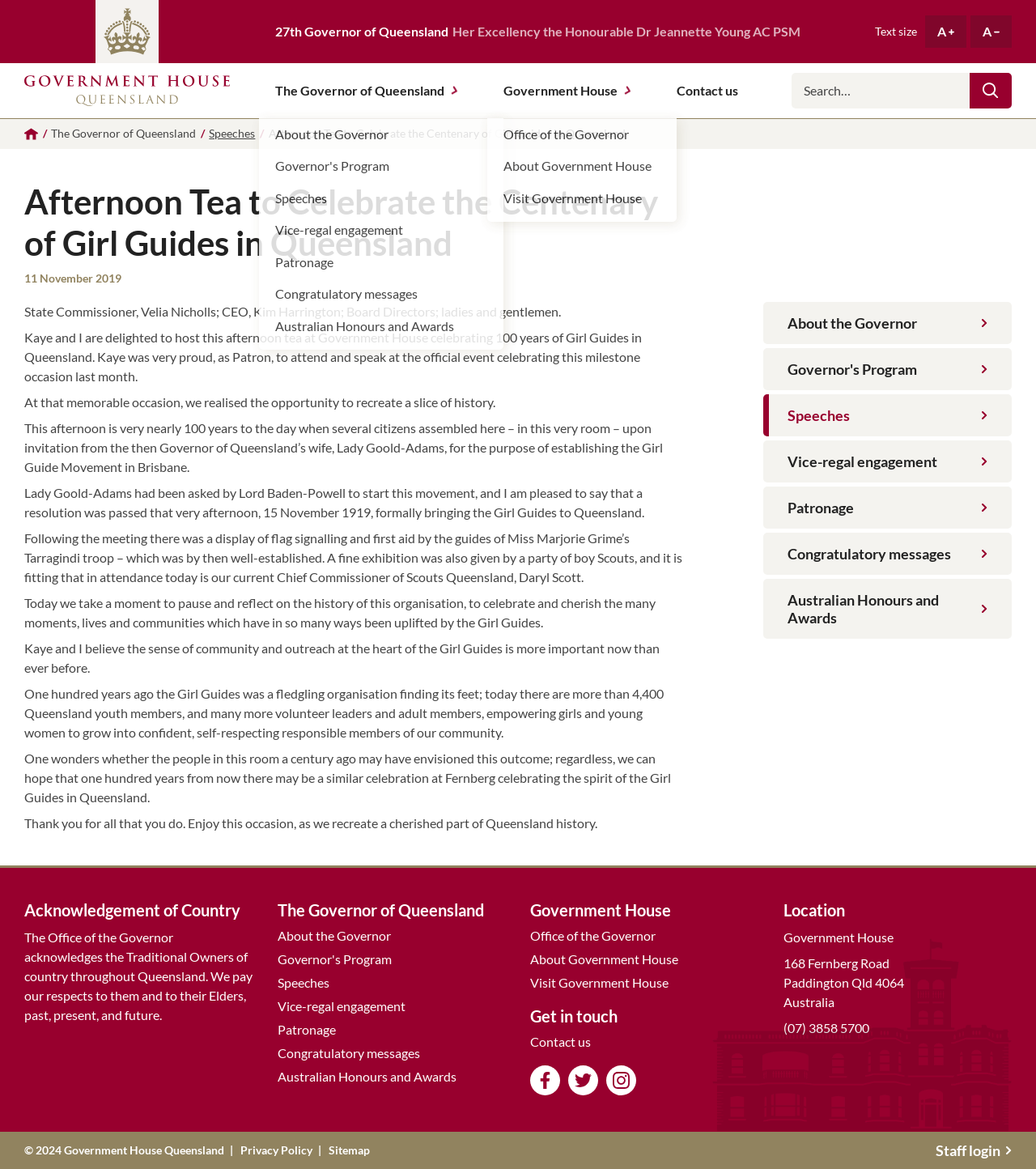Who is the State Commissioner of Girl Guides in Queensland?
Can you give a detailed and elaborate answer to the question?

The answer can be found by looking at the speech given by the Governor, which mentions Velia Nicholls as the State Commissioner of Girl Guides in Queensland.